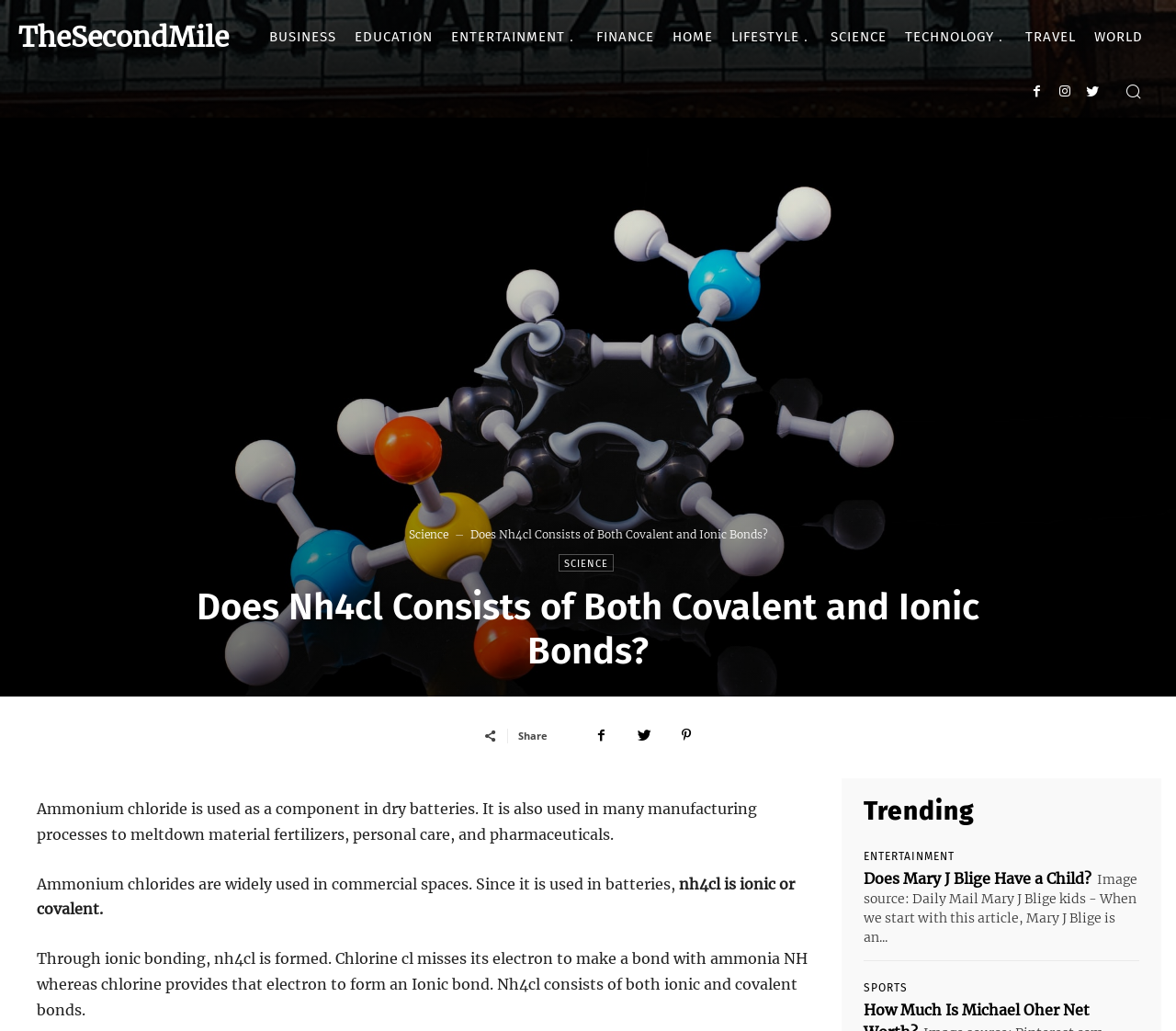Locate the bounding box coordinates of the element's region that should be clicked to carry out the following instruction: "Click on the 'ENTERTAINMENT' link". The coordinates need to be four float numbers between 0 and 1, i.e., [left, top, right, bottom].

[0.376, 0.009, 0.499, 0.062]